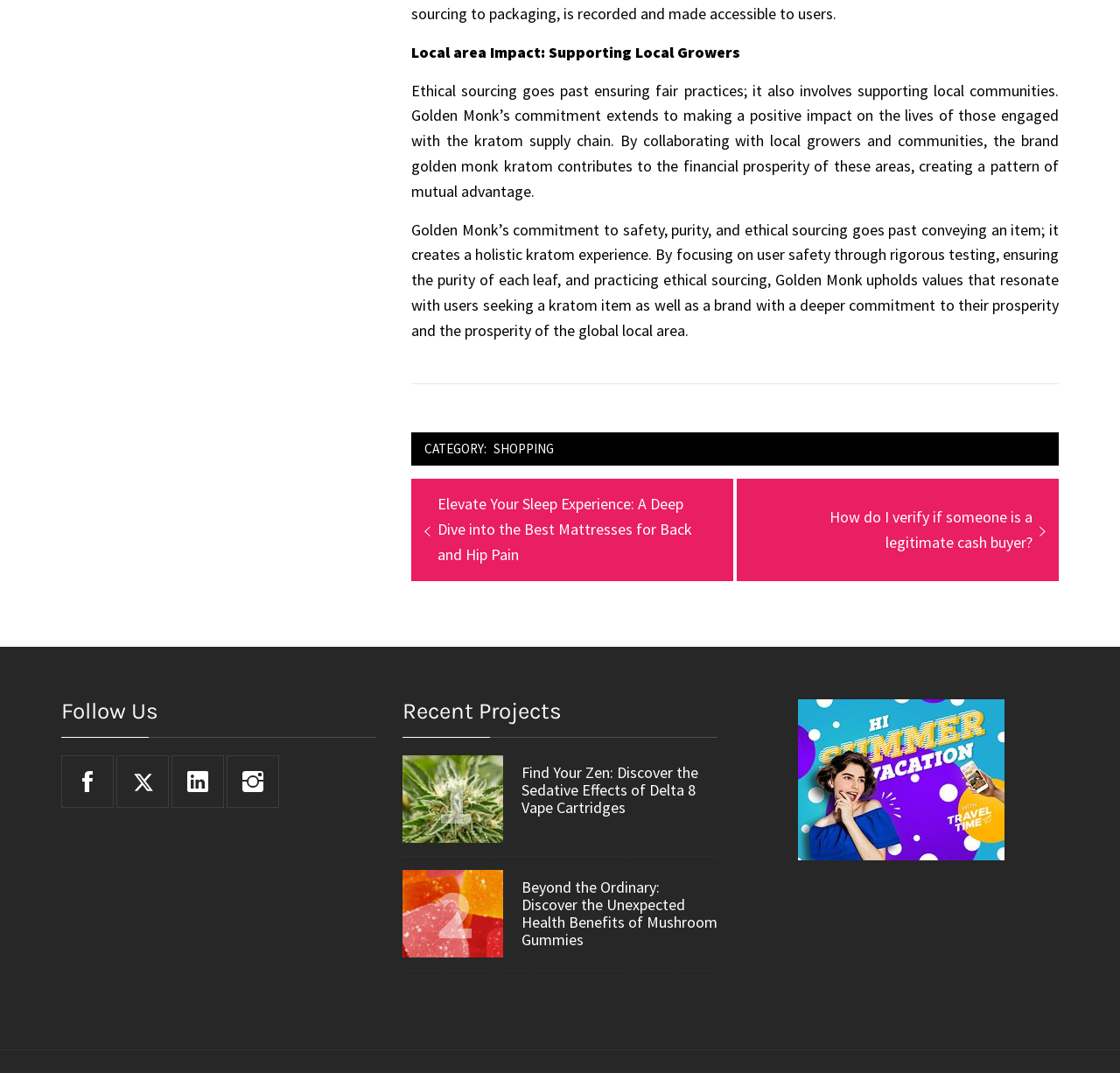Identify the bounding box coordinates of the area you need to click to perform the following instruction: "Follow on Facebook".

[0.104, 0.719, 0.151, 0.735]